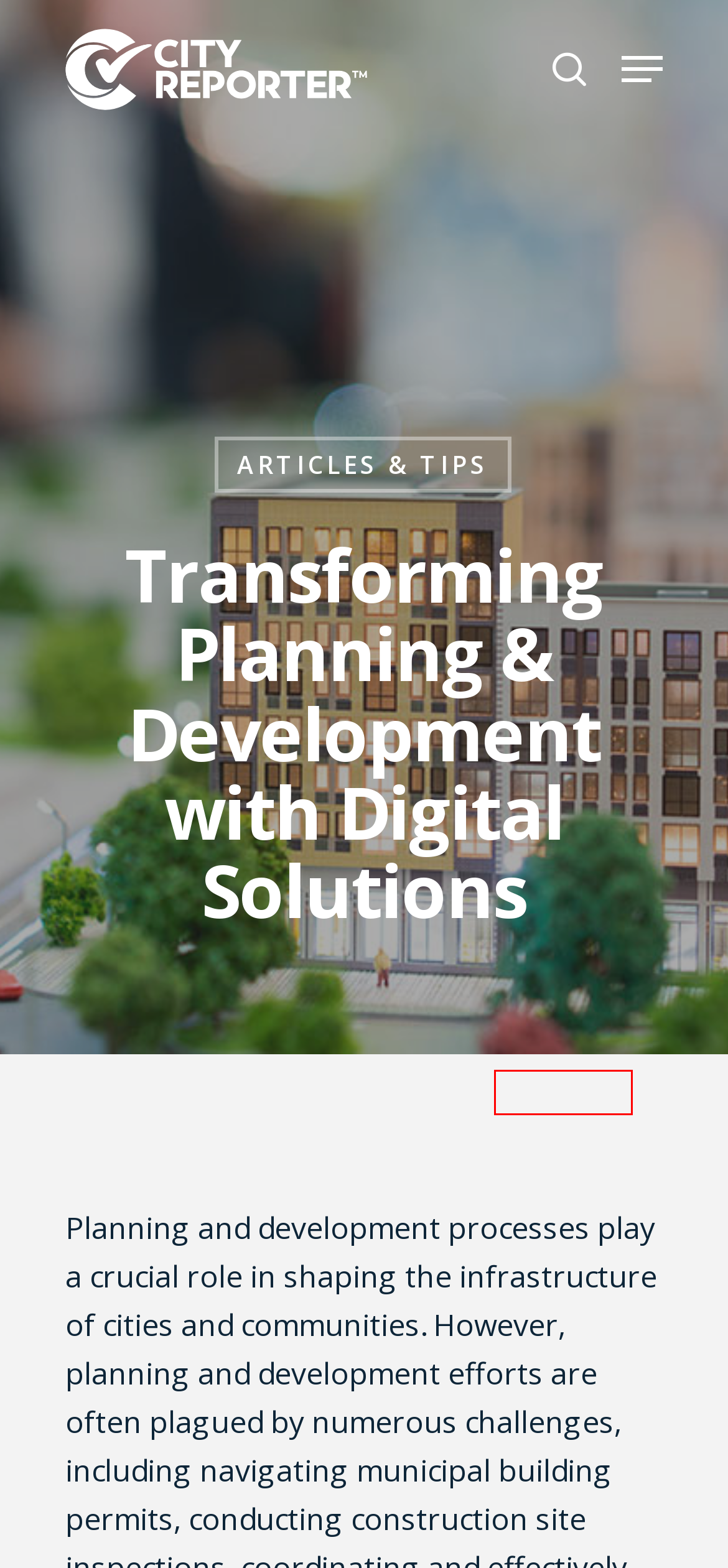Look at the screenshot of a webpage where a red bounding box surrounds a UI element. Your task is to select the best-matching webpage description for the new webpage after you click the element within the bounding box. The available options are:
A. CityReporter Software
B. Webinar Video Page
C. Timesheet Management
D. Awards
E. Public Works Software
F. About Us - CityReporter
G. Executive Team - CityReporter
H. Success Stories

B